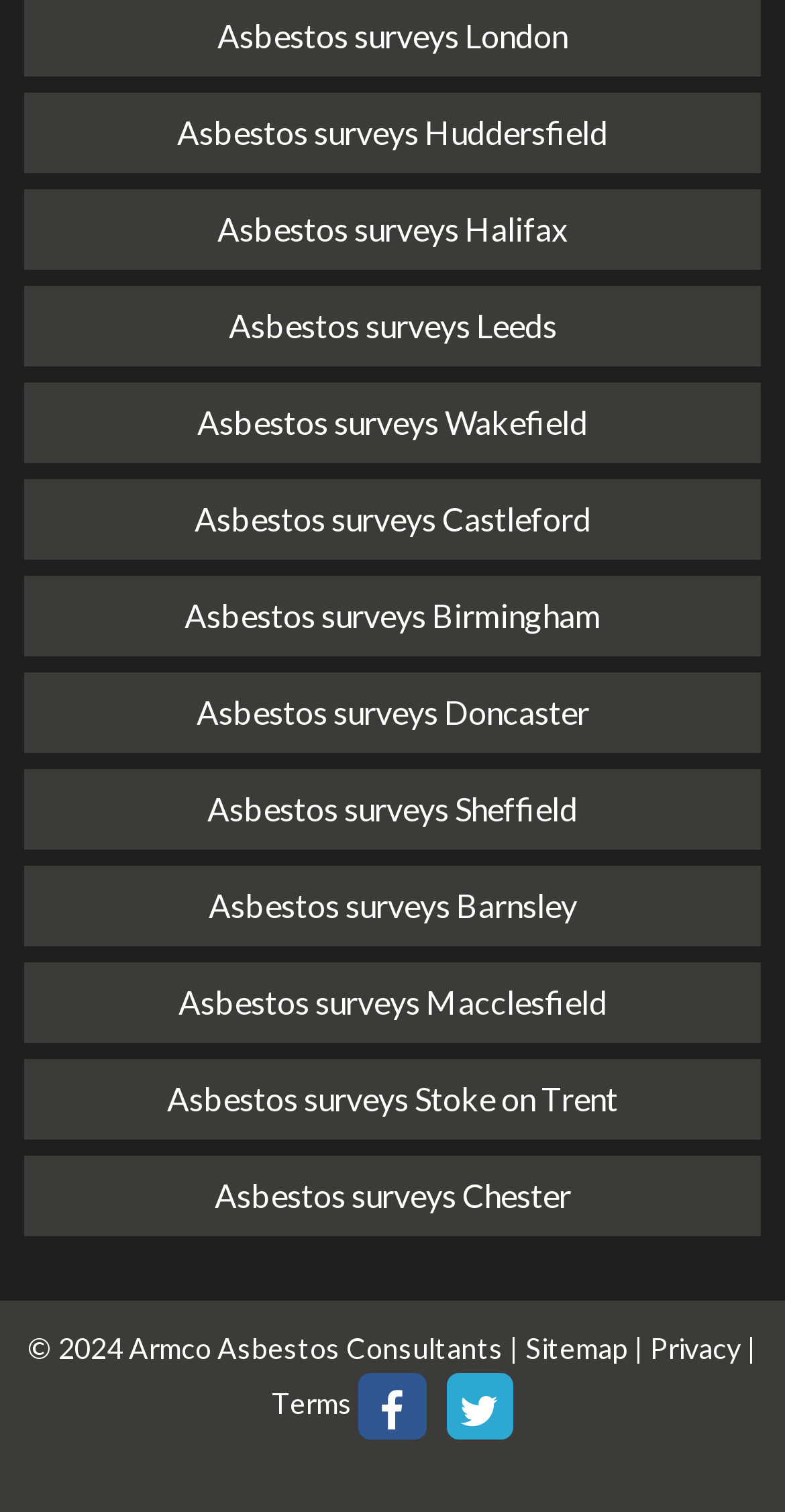Provide the bounding box coordinates for the area that should be clicked to complete the instruction: "View asbestos surveys in Birmingham".

[0.031, 0.381, 0.969, 0.434]